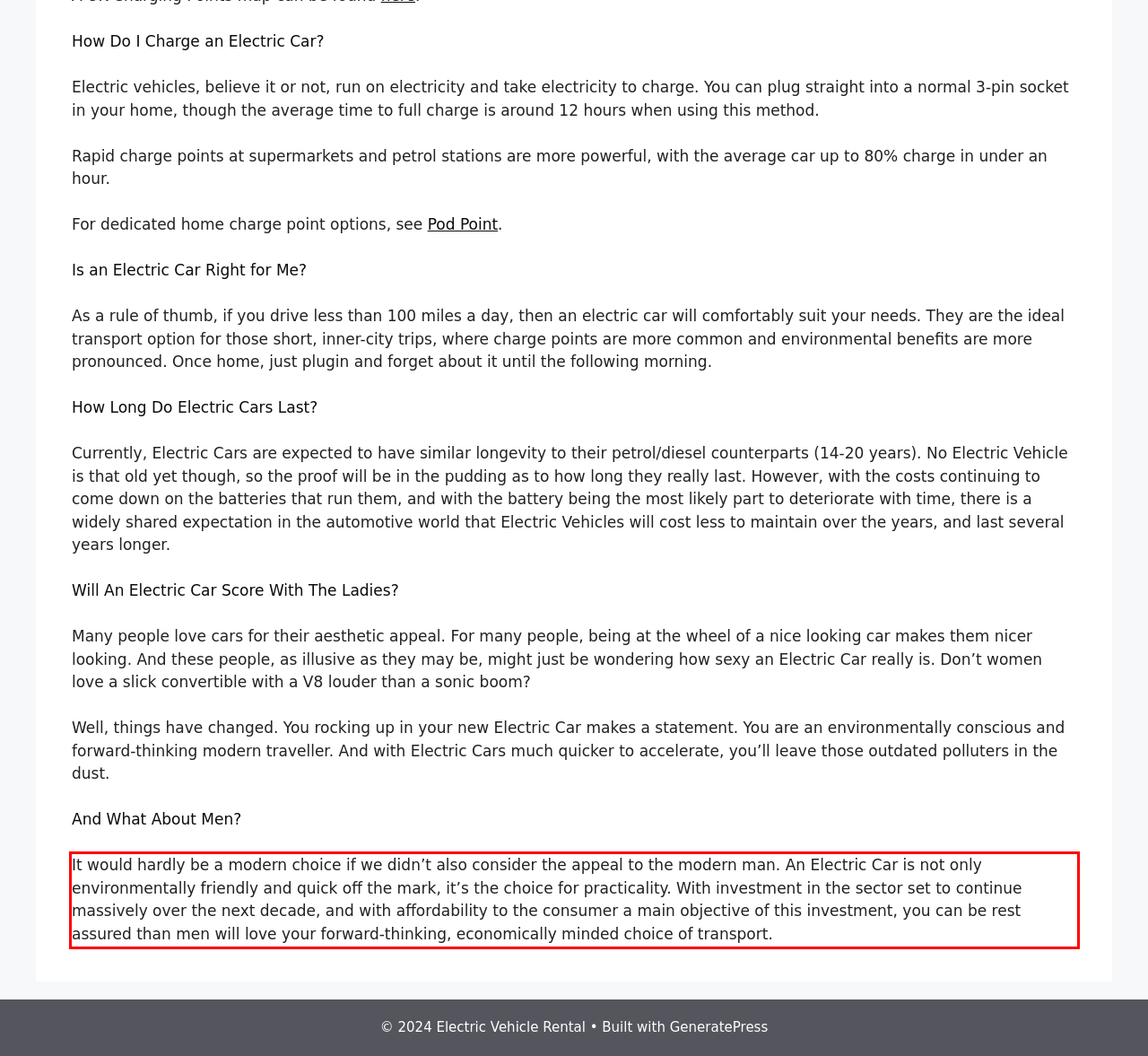Locate the red bounding box in the provided webpage screenshot and use OCR to determine the text content inside it.

It would hardly be a modern choice if we didn’t also consider the appeal to the modern man. An Electric Car is not only environmentally friendly and quick off the mark, it’s the choice for practicality. With investment in the sector set to continue massively over the next decade, and with affordability to the consumer a main objective of this investment, you can be rest assured than men will love your forward-thinking, economically minded choice of transport.